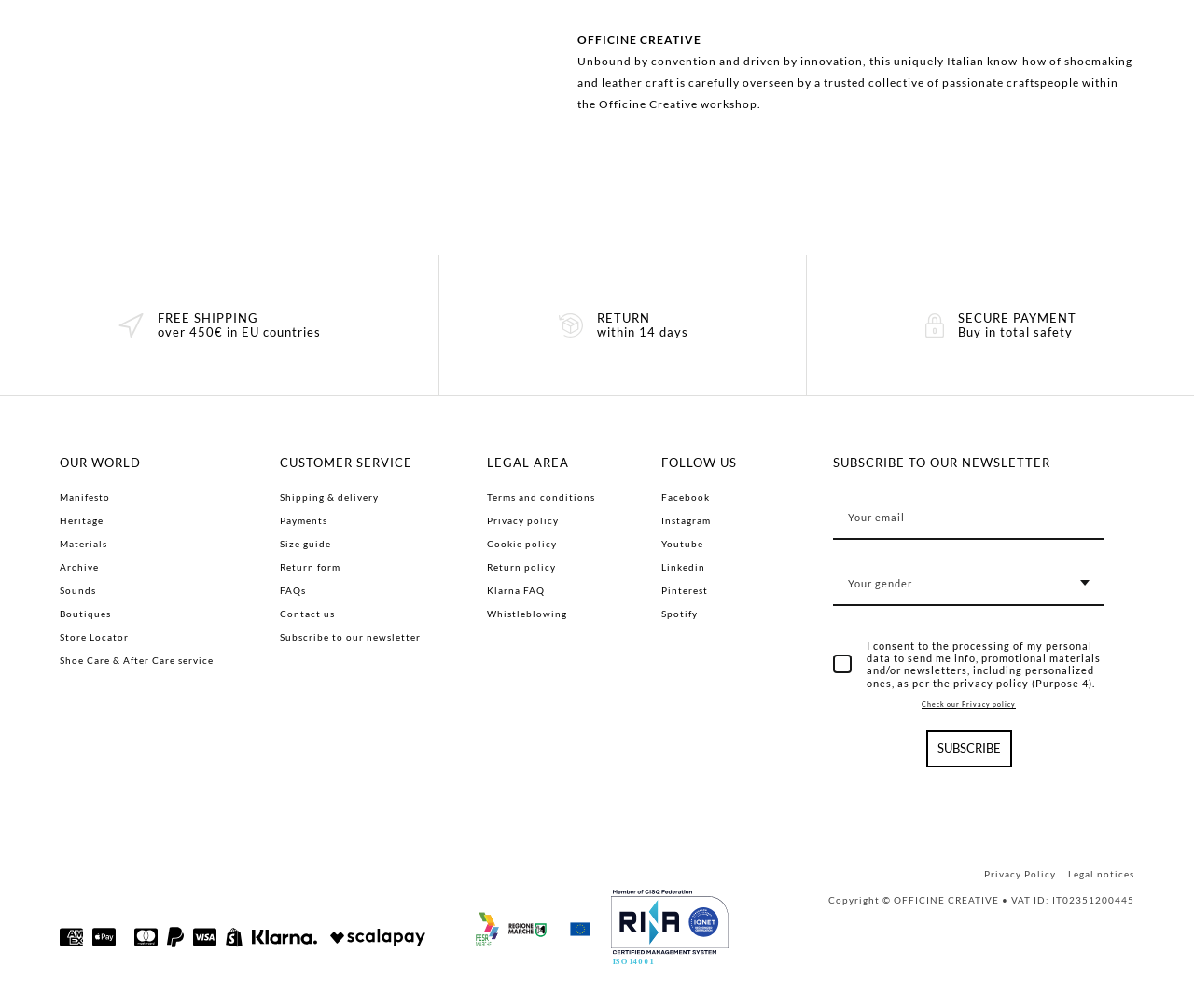Please identify the bounding box coordinates of the area that needs to be clicked to fulfill the following instruction: "Click on the 'Facebook' link."

[0.554, 0.487, 0.595, 0.498]